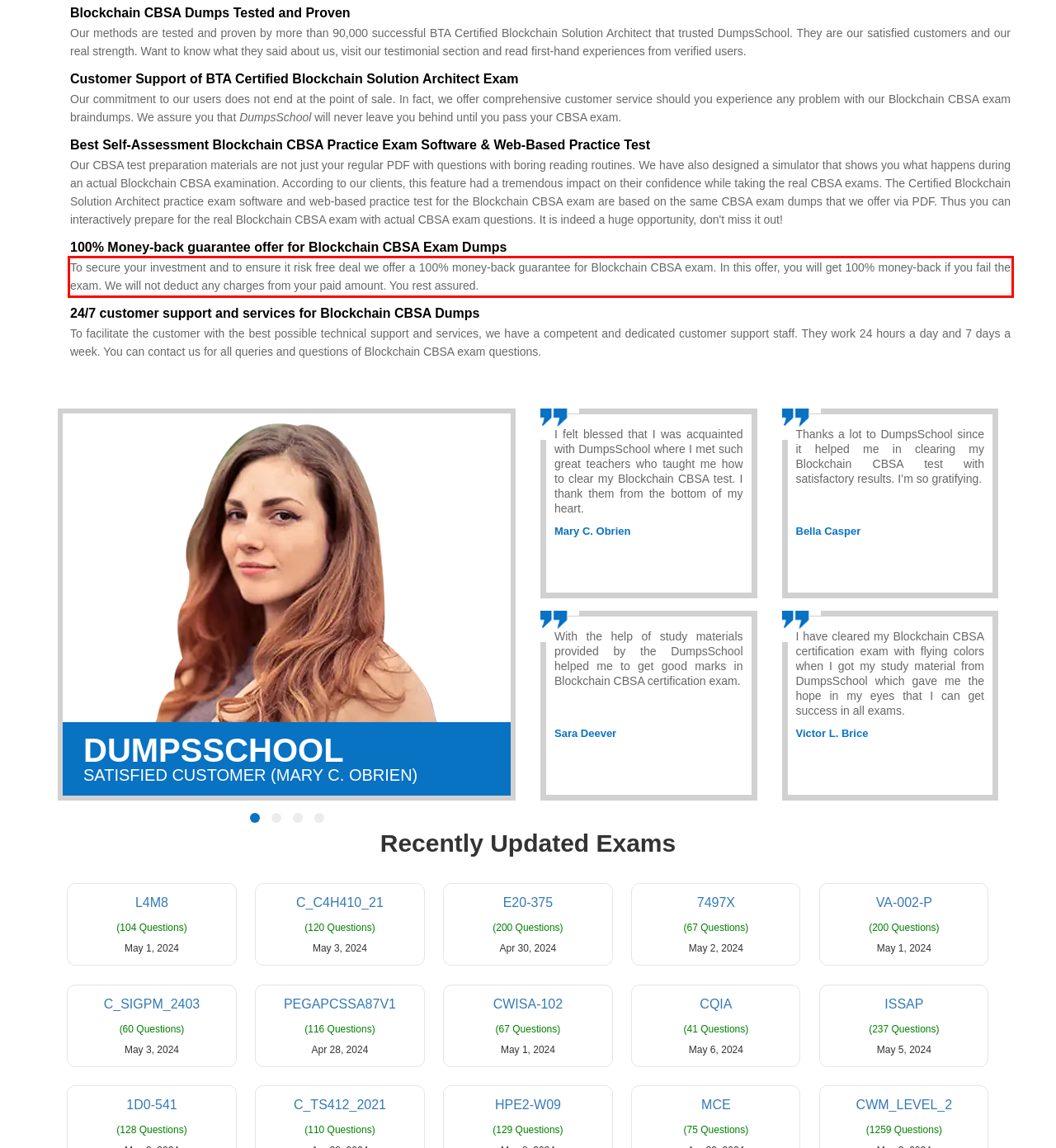Given a screenshot of a webpage containing a red bounding box, perform OCR on the text within this red bounding box and provide the text content.

To secure your investment and to ensure it risk free deal we offer a 100% money-back guarantee for Blockchain CBSA exam. In this offer, you will get 100% money-back if you fail the exam. We will not deduct any charges from your paid amount. You rest assured.